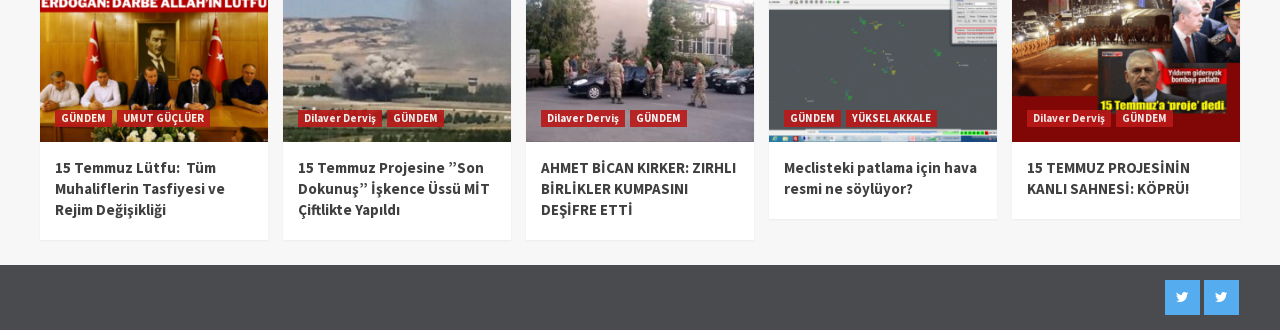Can you find the bounding box coordinates for the element that needs to be clicked to execute this instruction: "Visit Dilaver Derviş's page"? The coordinates should be given as four float numbers between 0 and 1, i.e., [left, top, right, bottom].

[0.233, 0.333, 0.298, 0.385]